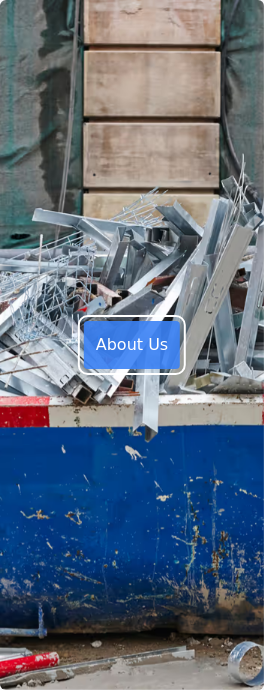Break down the image into a detailed narrative.

The image depicts a close-up view of a skip, filled with a variety of discarded metal materials, including metal scraps and tangled wire. The backdrop features wooden panels and a green tarp, contributing to the industrial setting. Prominently displayed in the foreground is a button labeled "About Us," inviting viewers to learn more about the services offered by the company. This visual context emphasizes the company's focus on providing affordable skip hire solutions, relevant for both residential and commercial needs in Hoddlesden, Blackburn with Darwen.